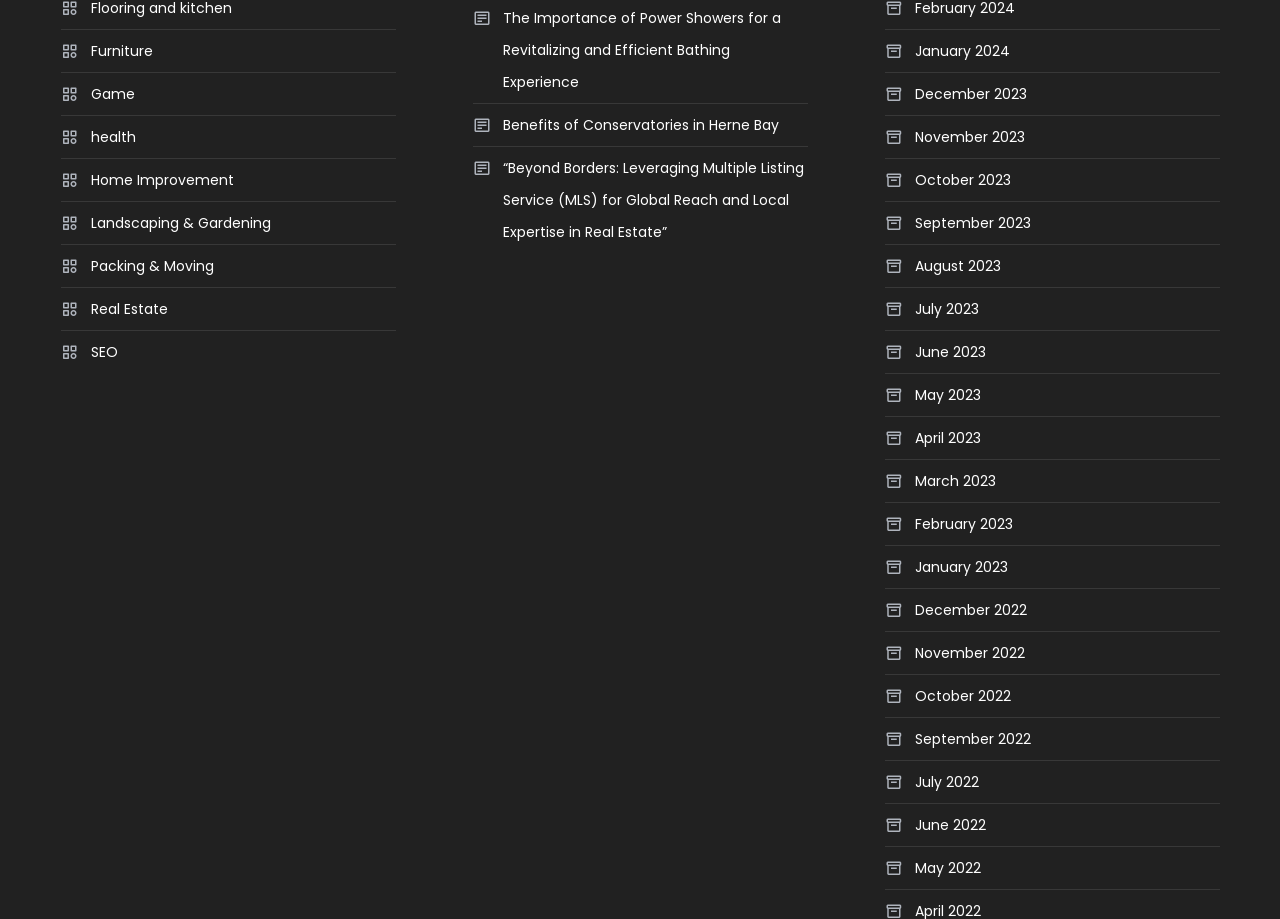What is the topic of the first article?
Answer the question with detailed information derived from the image.

The first article on the webpage has a title that starts with 'The Importance of Power Showers', which suggests that the topic of the article is related to power showers and their benefits.